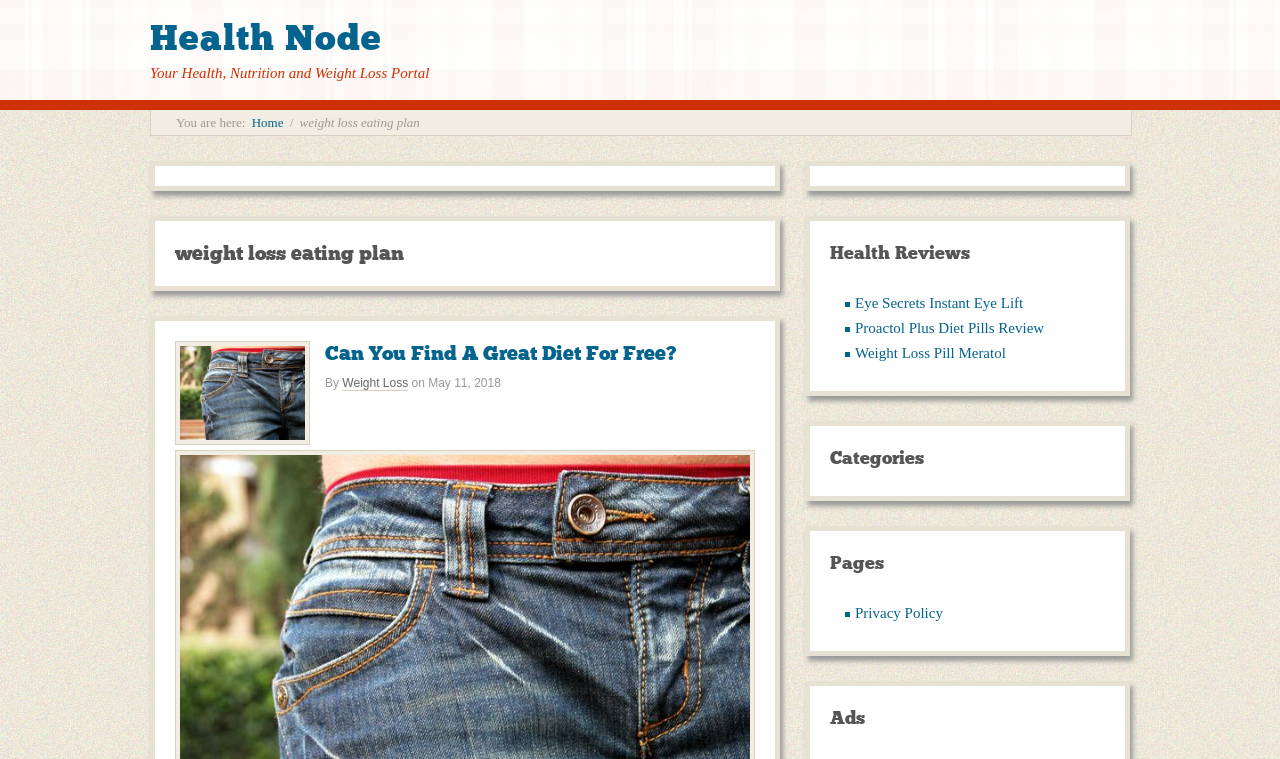Identify the bounding box coordinates of the element to click to follow this instruction: 'Find out about Can You Find A Great Diet For Free?'. Ensure the coordinates are four float values between 0 and 1, provided as [left, top, right, bottom].

[0.254, 0.449, 0.528, 0.481]